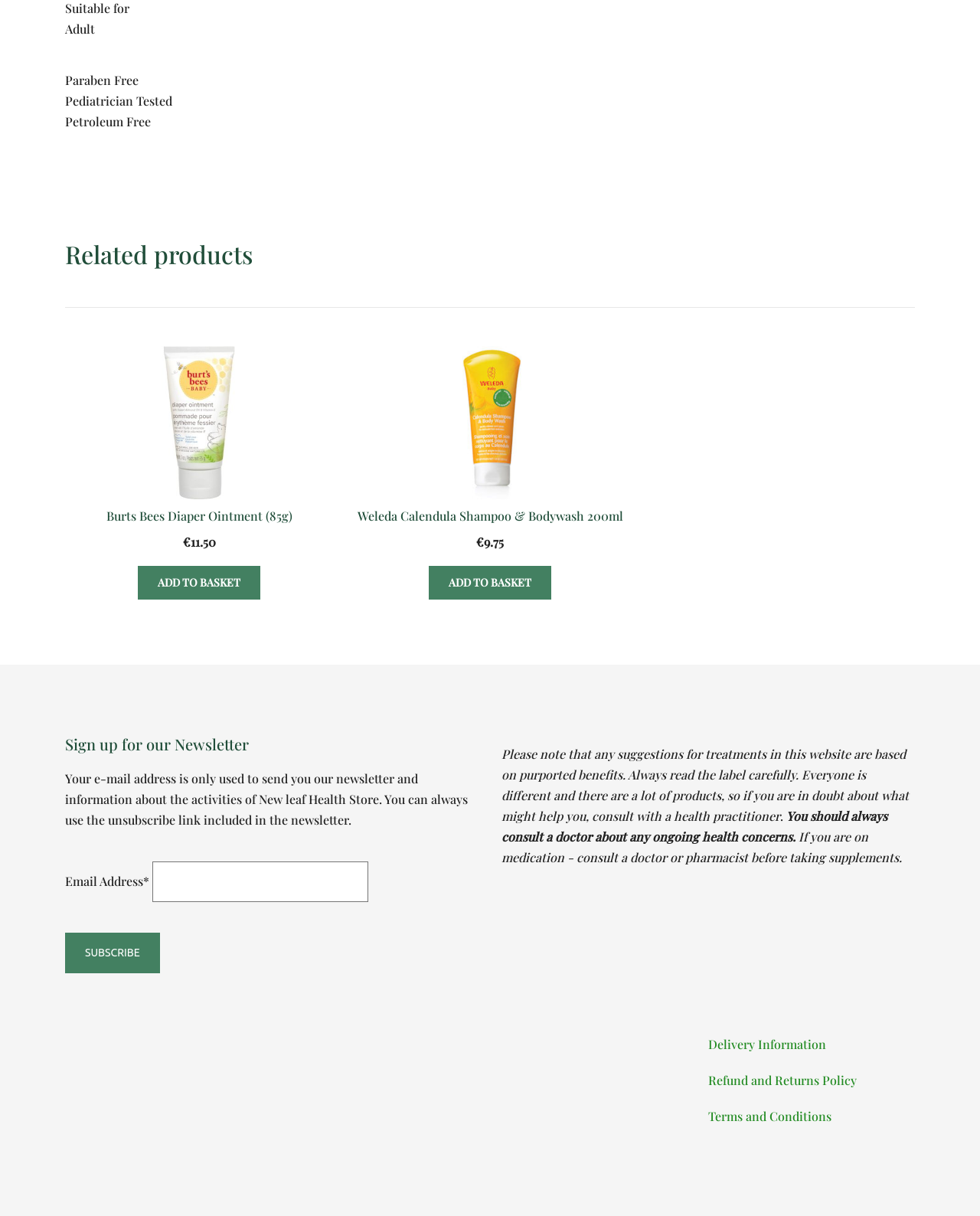Show the bounding box coordinates for the HTML element as described: "parent_node: Email Address* name="email"".

[0.155, 0.708, 0.376, 0.742]